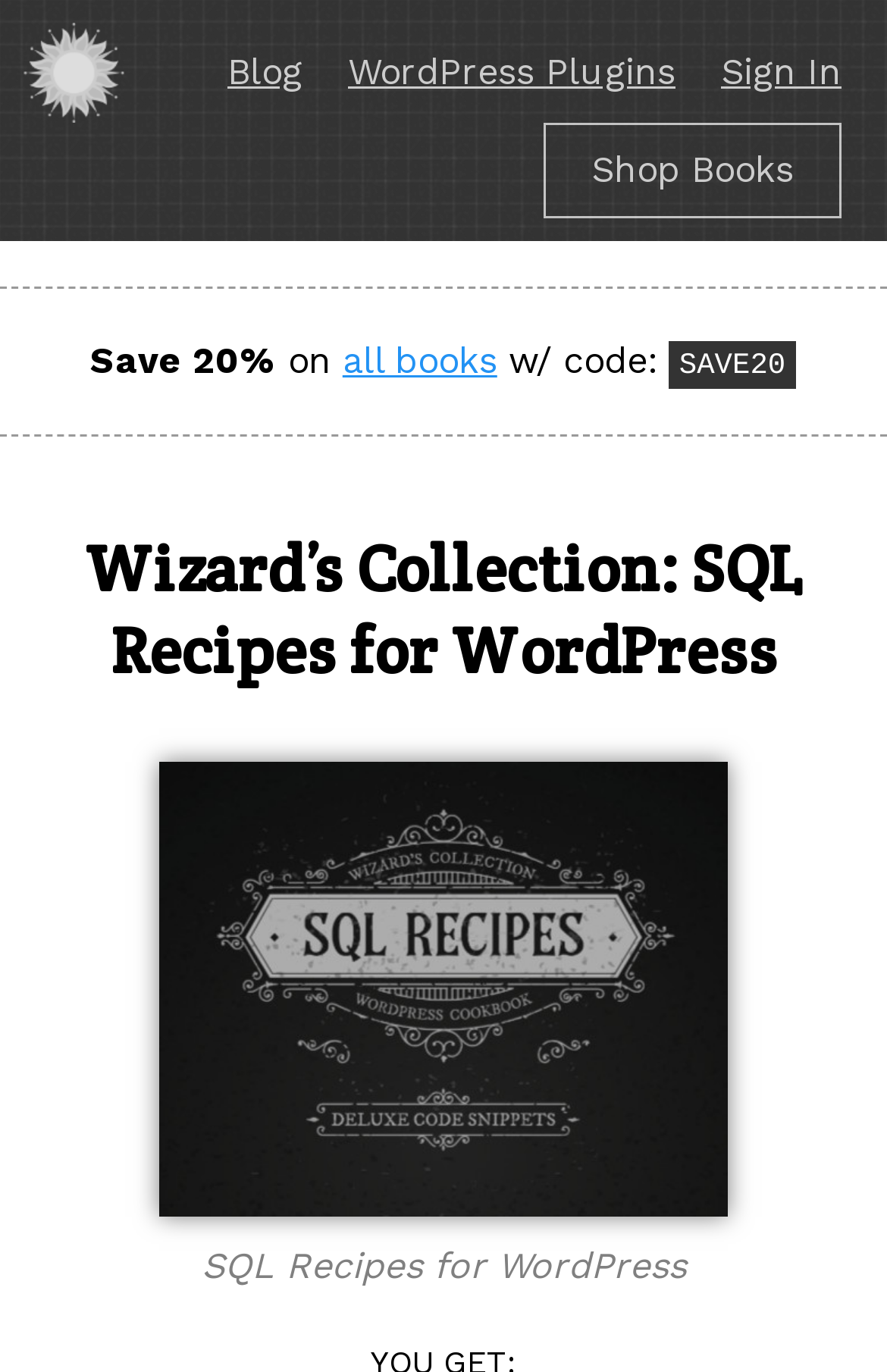What is the discount percentage?
Could you answer the question with a detailed and thorough explanation?

I found the discount percentage by looking at the text 'Save 20%' which is located at the top of the webpage, indicating a 20% discount on the product.